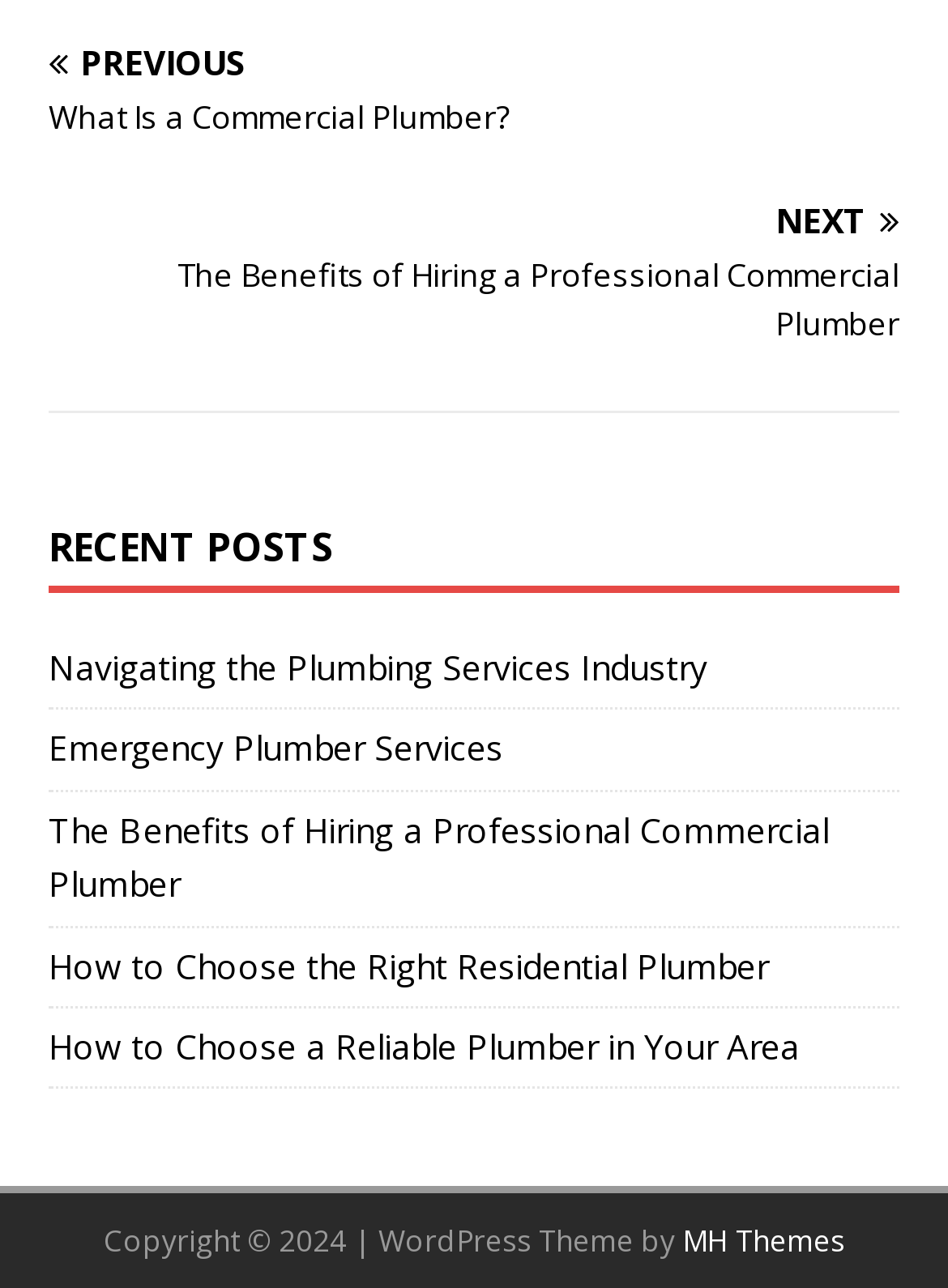Locate the bounding box coordinates of the item that should be clicked to fulfill the instruction: "go to previous article".

[0.051, 0.035, 0.949, 0.11]